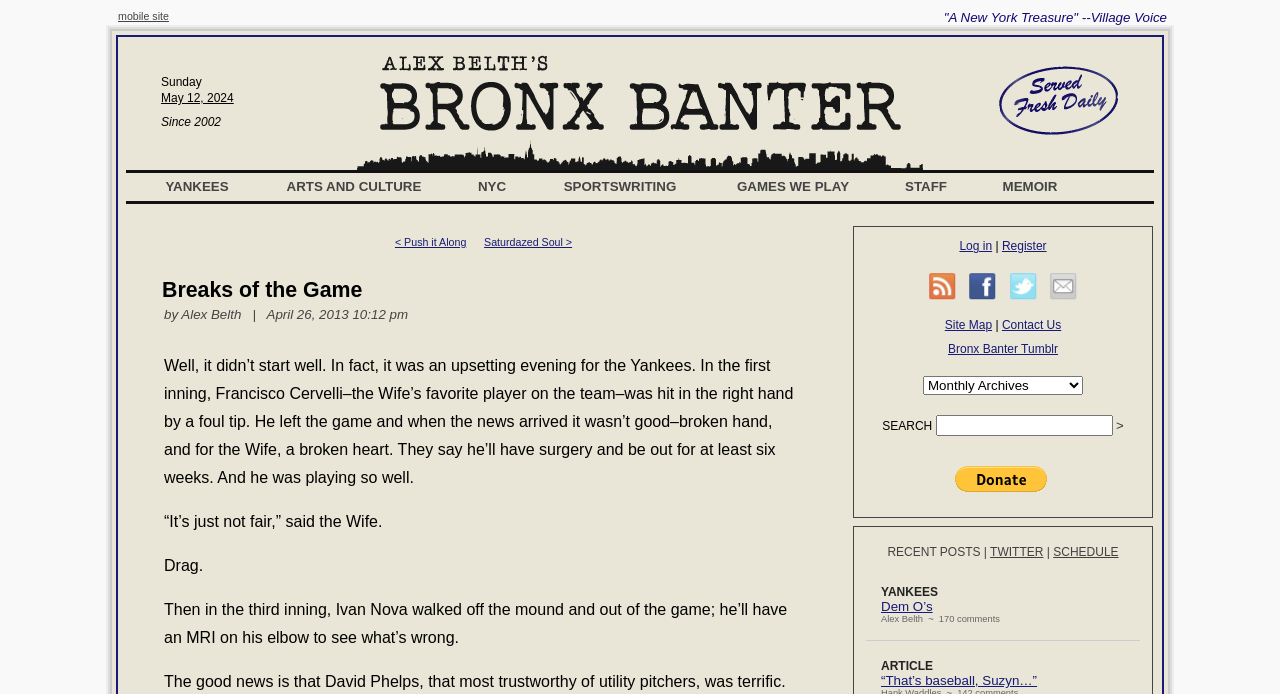Locate the bounding box of the UI element described in the following text: "< Push it Along".

[0.309, 0.34, 0.364, 0.357]